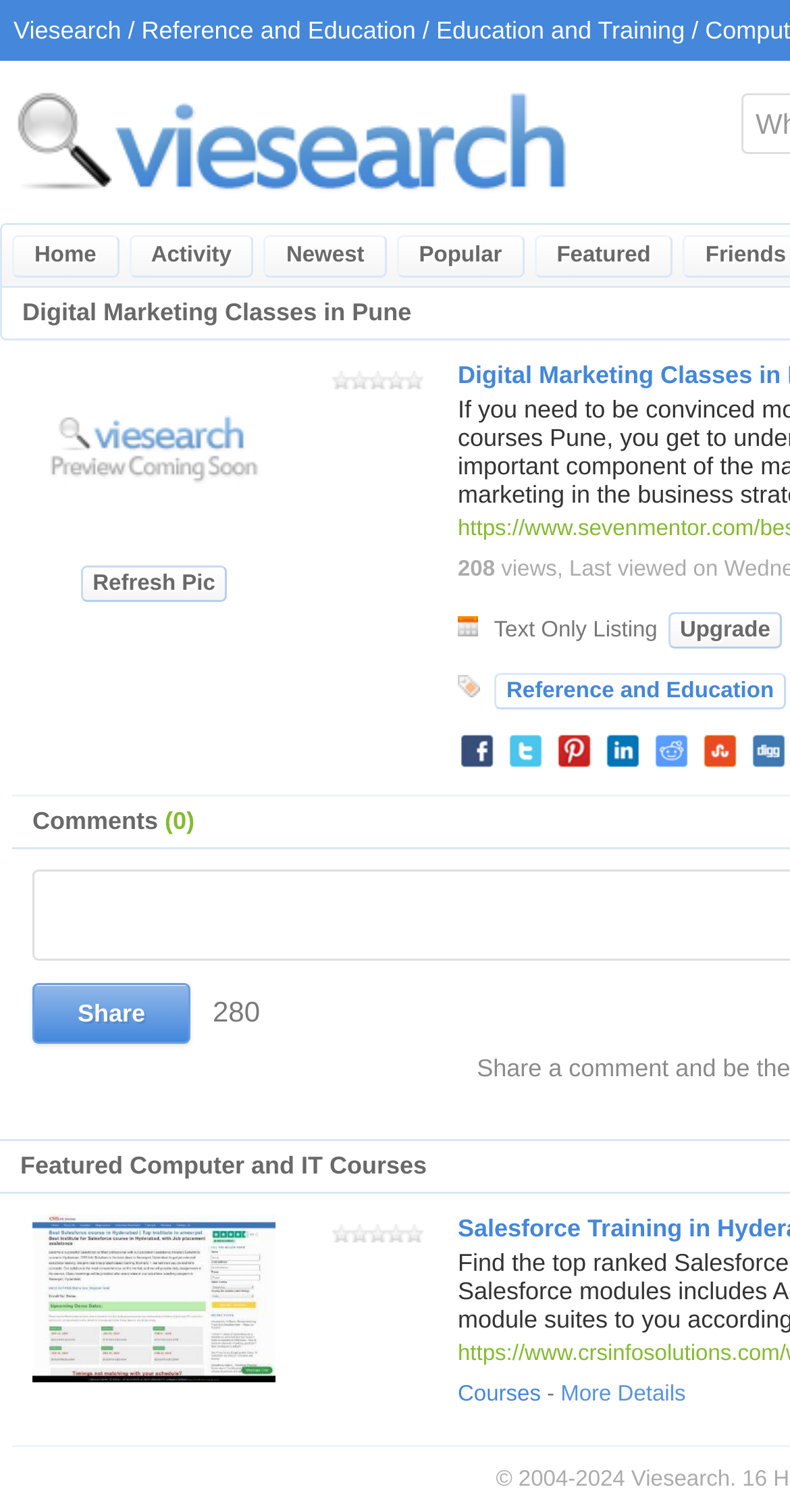Determine the bounding box coordinates in the format (top-left x, top-left y, bottom-right x, bottom-right y). Ensure all values are floating point numbers between 0 and 1. Identify the bounding box of the UI element described by: Reference and Education

[0.641, 0.449, 0.98, 0.465]